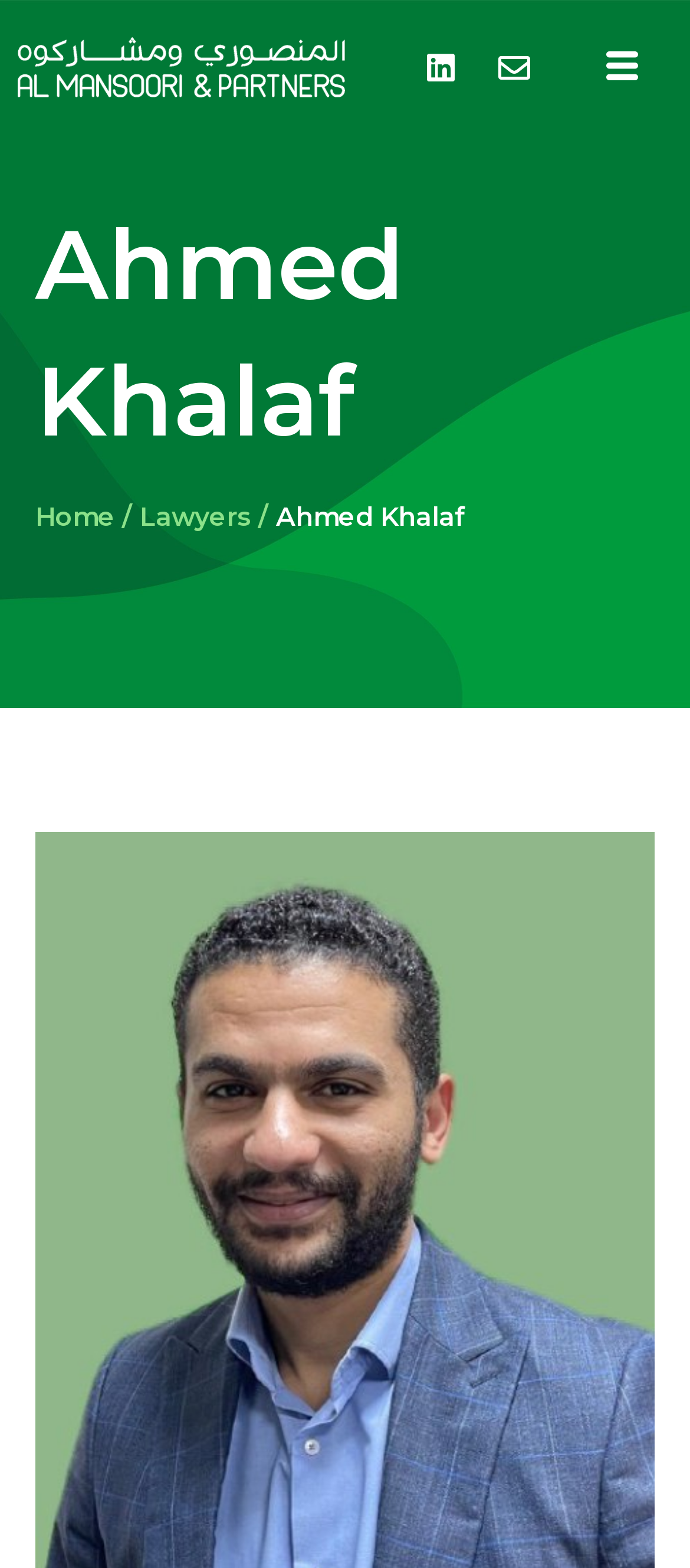How many sections are there in the top navigation bar?
Using the image as a reference, deliver a detailed and thorough answer to the question.

The top navigation bar contains two sections, which are separated by a gap. The first section contains the links 'Home /' and 'Lawyers /', and the second section contains two other links without text. This is inferred by analyzing the bounding boxes of the links and their relative positions.